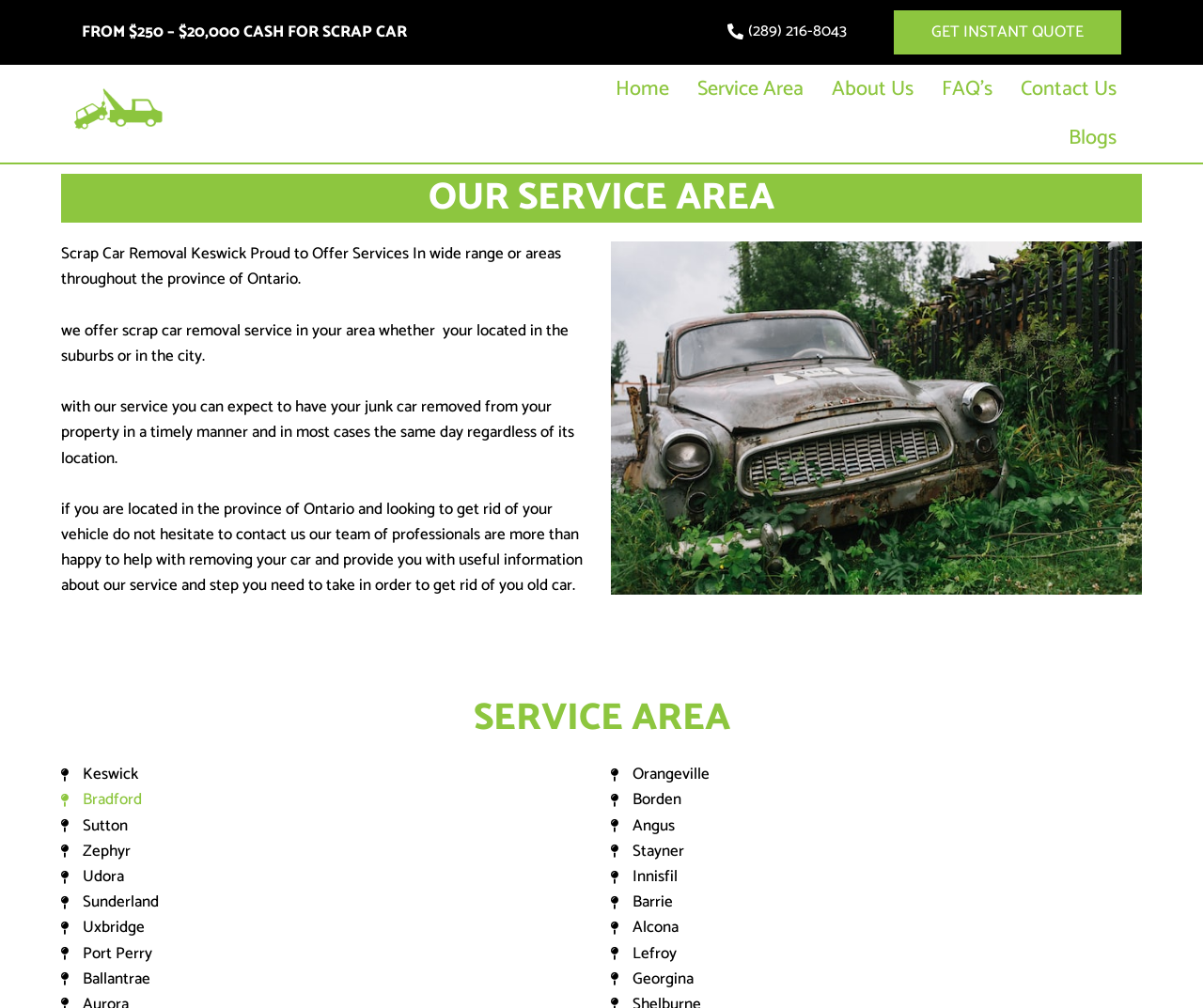In which province do they offer scrap car removal services?
Please provide a single word or phrase as your answer based on the screenshot.

Ontario